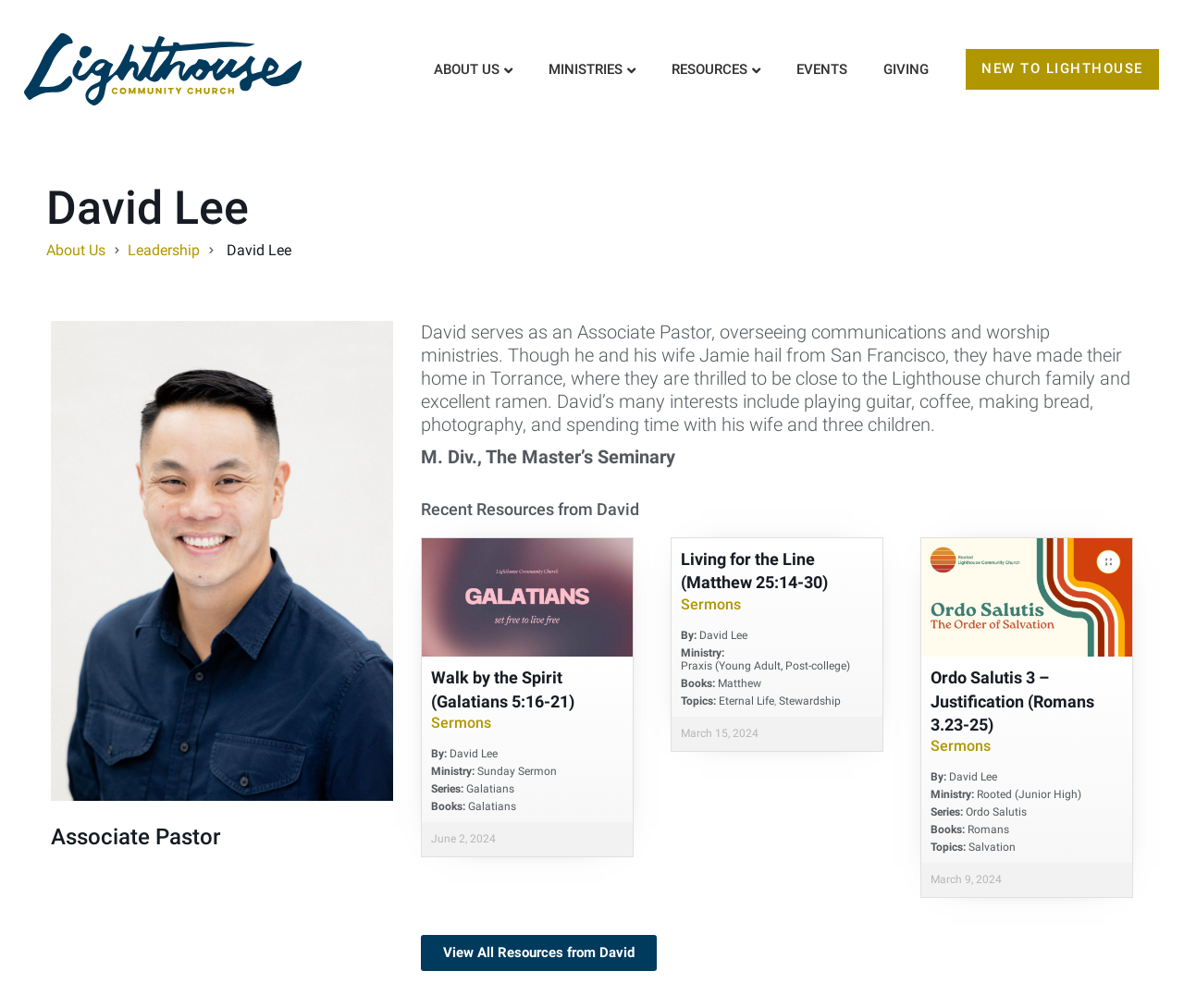Please specify the bounding box coordinates of the clickable region necessary for completing the following instruction: "Explore Ministries". The coordinates must consist of four float numbers between 0 and 1, i.e., [left, top, right, bottom].

[0.46, 0.05, 0.541, 0.088]